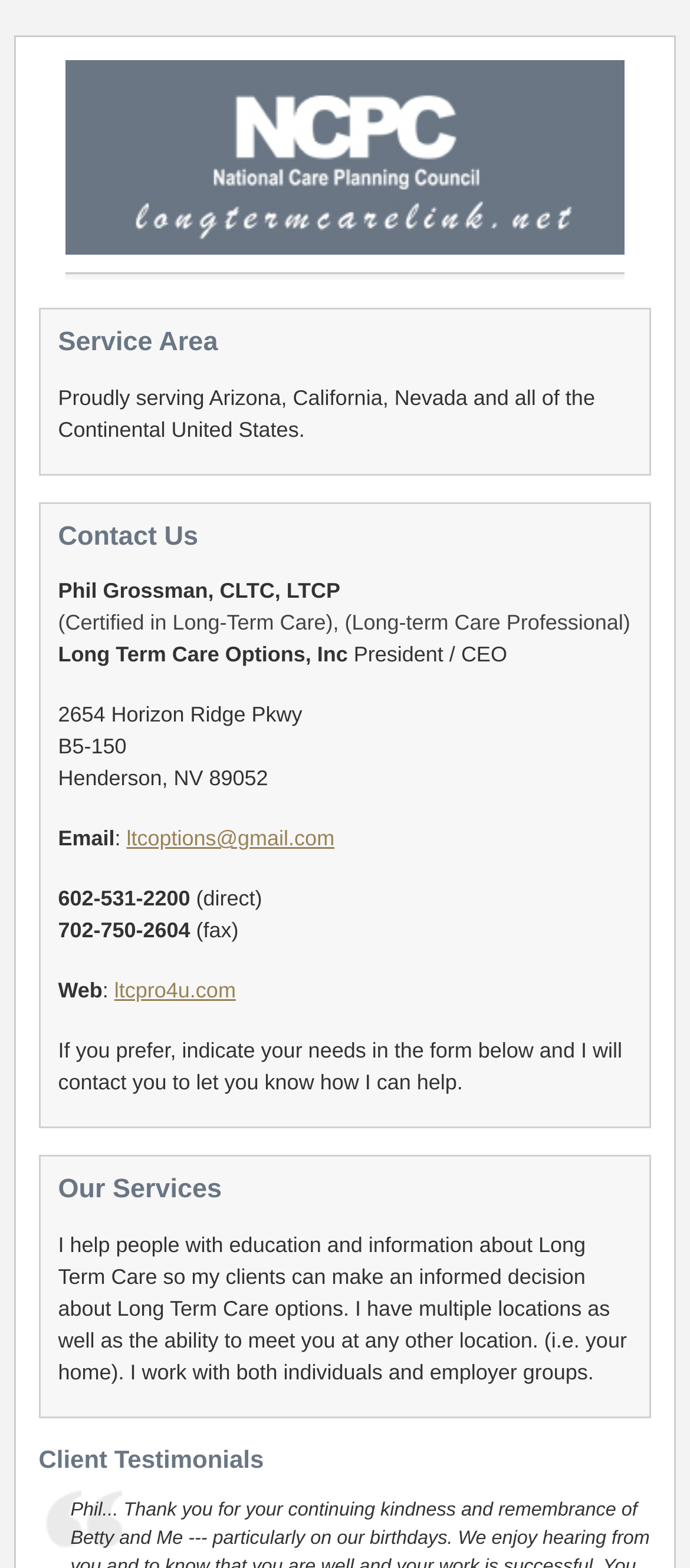Offer an extensive depiction of the webpage and its key elements.

The webpage is about Phil Grossman, a professional in Long Term Care Options, Inc. At the top, there is a heading "Service Area" followed by a paragraph of text that mentions the areas he serves, including Arizona, California, Nevada, and the Continental United States.

Below the service area section, there is a "Contact Us" heading, which is followed by Phil Grossman's name, title, and company name. His contact information, including address, email, and phone numbers, is listed below. The email and website links are clickable.

Further down, there is a heading "Our Services" that describes what Phil Grossman does, which is providing education and information about Long Term Care options to help clients make informed decisions. He also mentions that he has multiple locations and can meet clients at their preferred location.

At the bottom of the page, there is a heading "Client Testimonials", but the content of the testimonials is not provided.